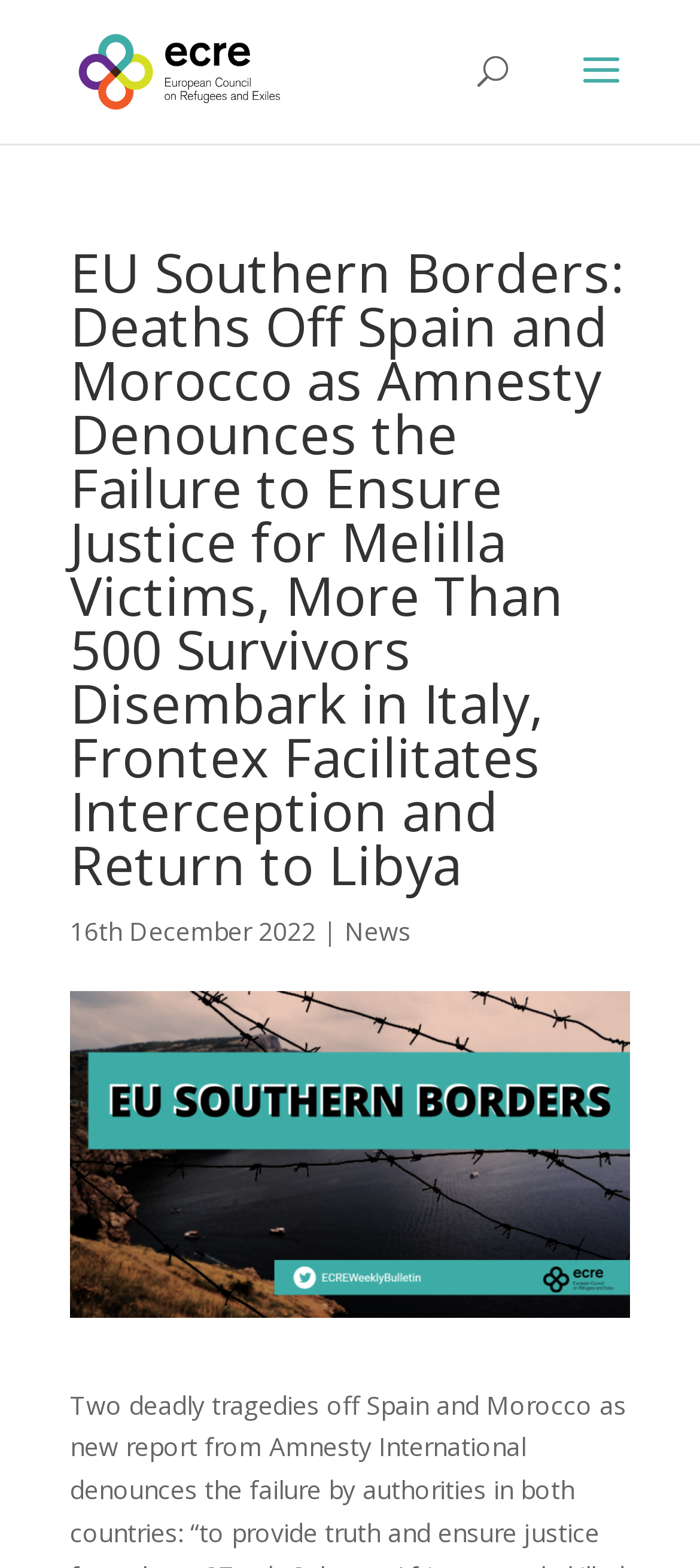Elaborate on the information and visuals displayed on the webpage.

The webpage appears to be a news article or blog post from the European Council on Refugees and Exiles (ECRE). At the top left of the page, there is a logo of ECRE, accompanied by a link to the organization's name. 

Below the logo, there is a search bar that spans across the top of the page, taking up about half of the width. 

The main content of the page is a news article with a heading that summarizes the topic, which is about the deaths off Spain and Morocco, and Amnesty's denouncement of the failure to ensure justice for Melilla victims. This heading is positioned near the top of the page, taking up about three-quarters of the width.

Underneath the heading, there is a date "16th December 2022" followed by a vertical bar and a link to the "News" section. These elements are positioned near the top of the page, aligned to the left.